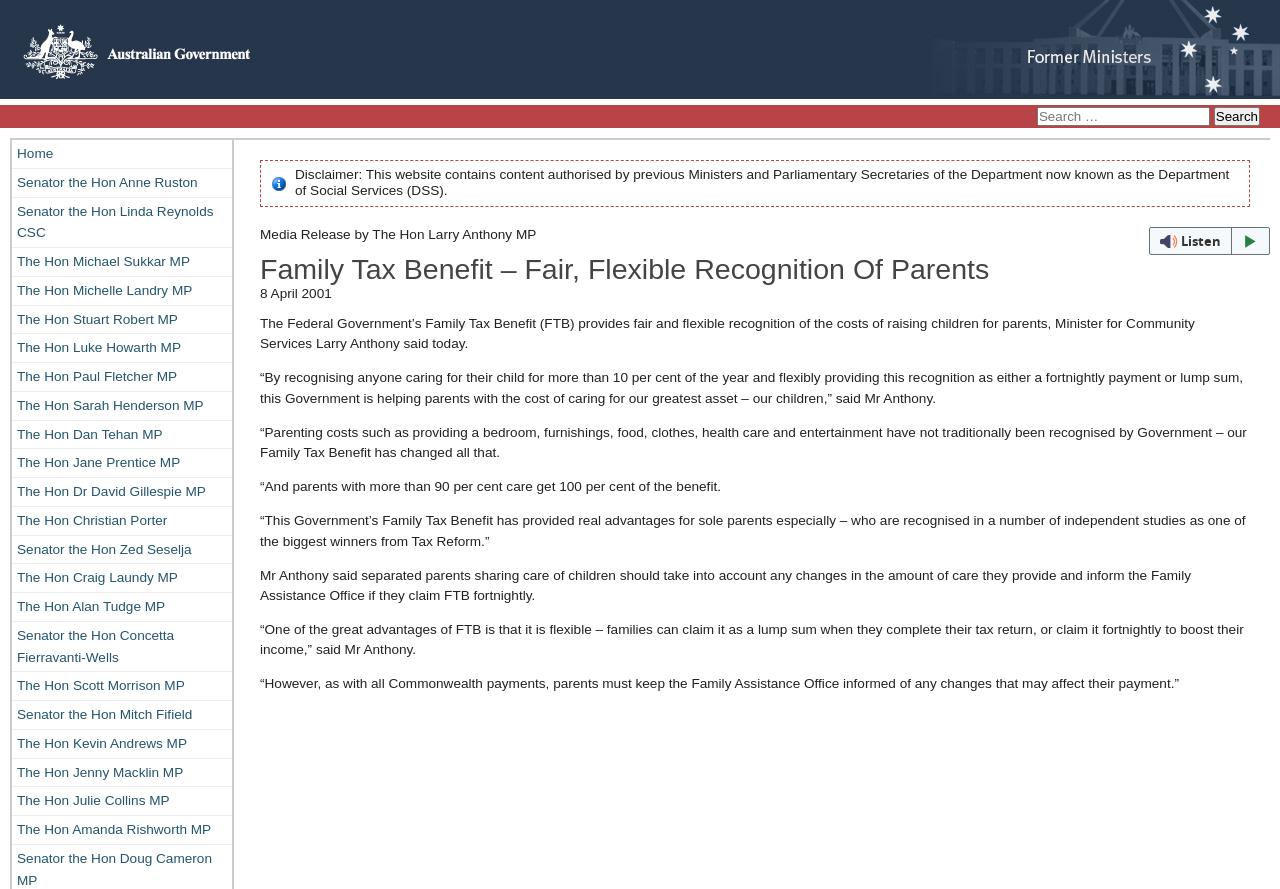Please specify the bounding box coordinates of the region to click in order to perform the following instruction: "Read the media release by The Hon Larry Anthony MP".

[0.203, 0.255, 0.419, 0.272]